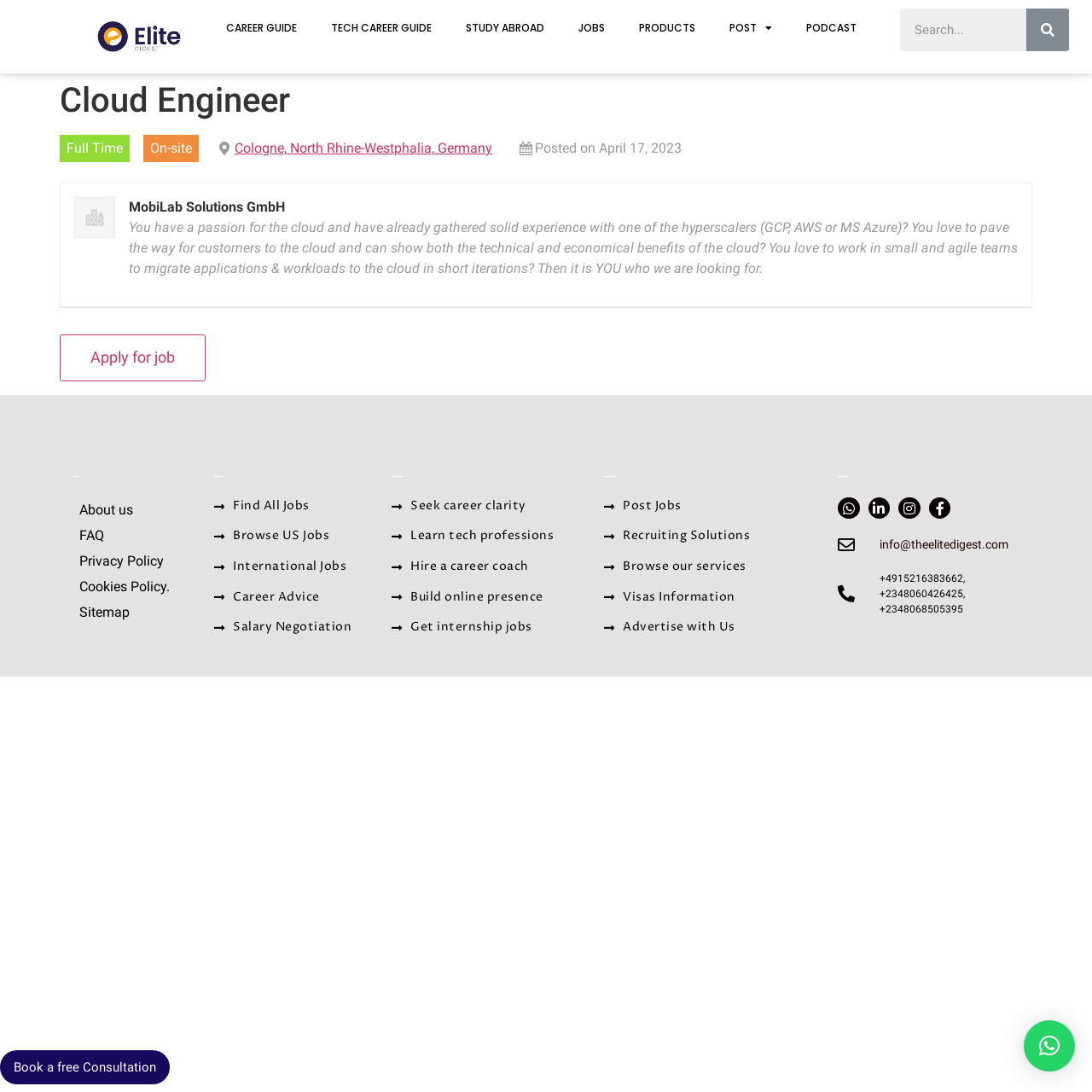Determine the bounding box coordinates of the clickable element to complete this instruction: "Read about Bank in Montserrat". Provide the coordinates in the format of four float numbers between 0 and 1, [left, top, right, bottom].

None